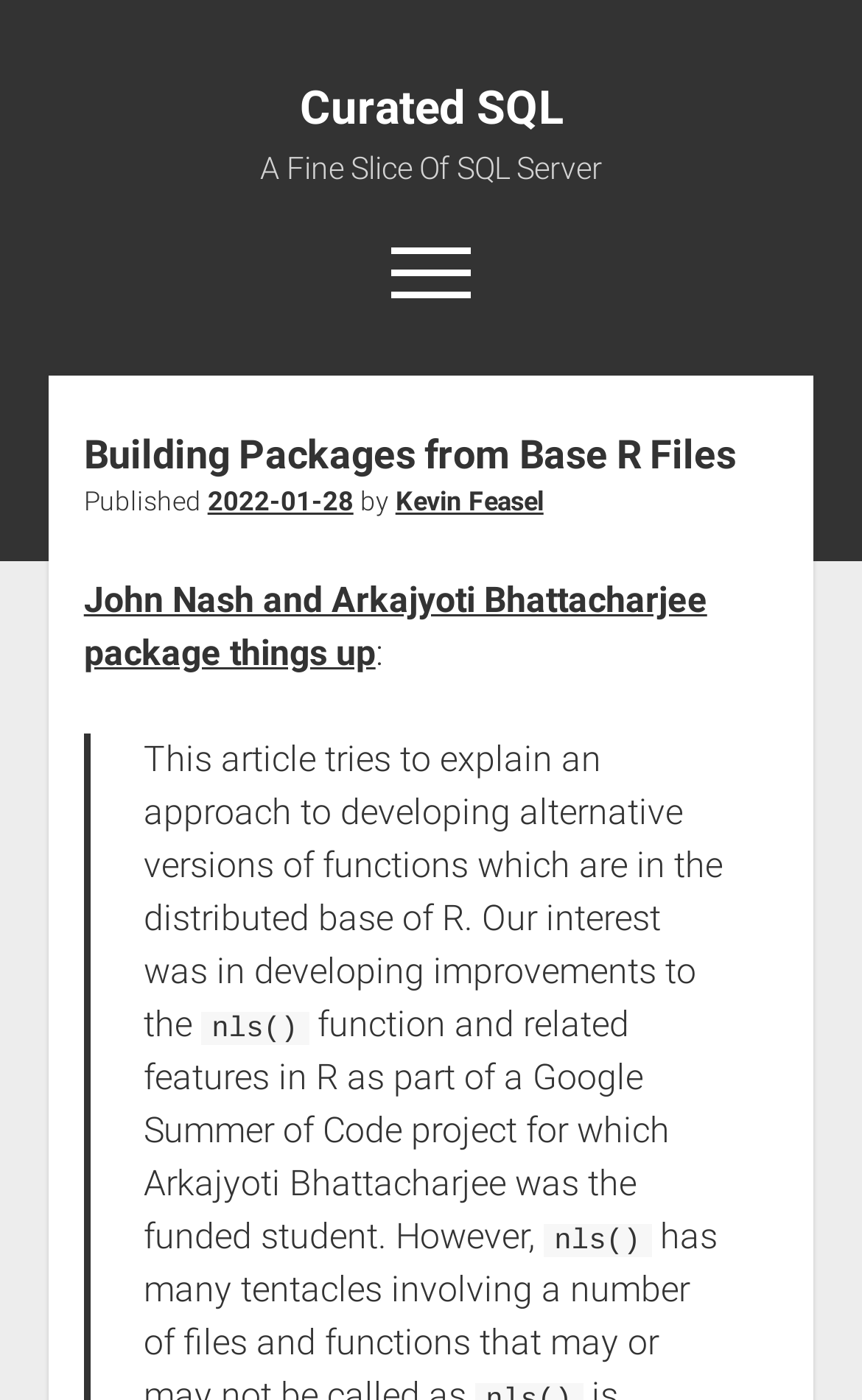What is the name of the project mentioned?
Using the image as a reference, give an elaborate response to the question.

I found the name of the project by reading the text 'as part of a Google Summer of Code project', which suggests that the project mentioned is the Google Summer of Code.